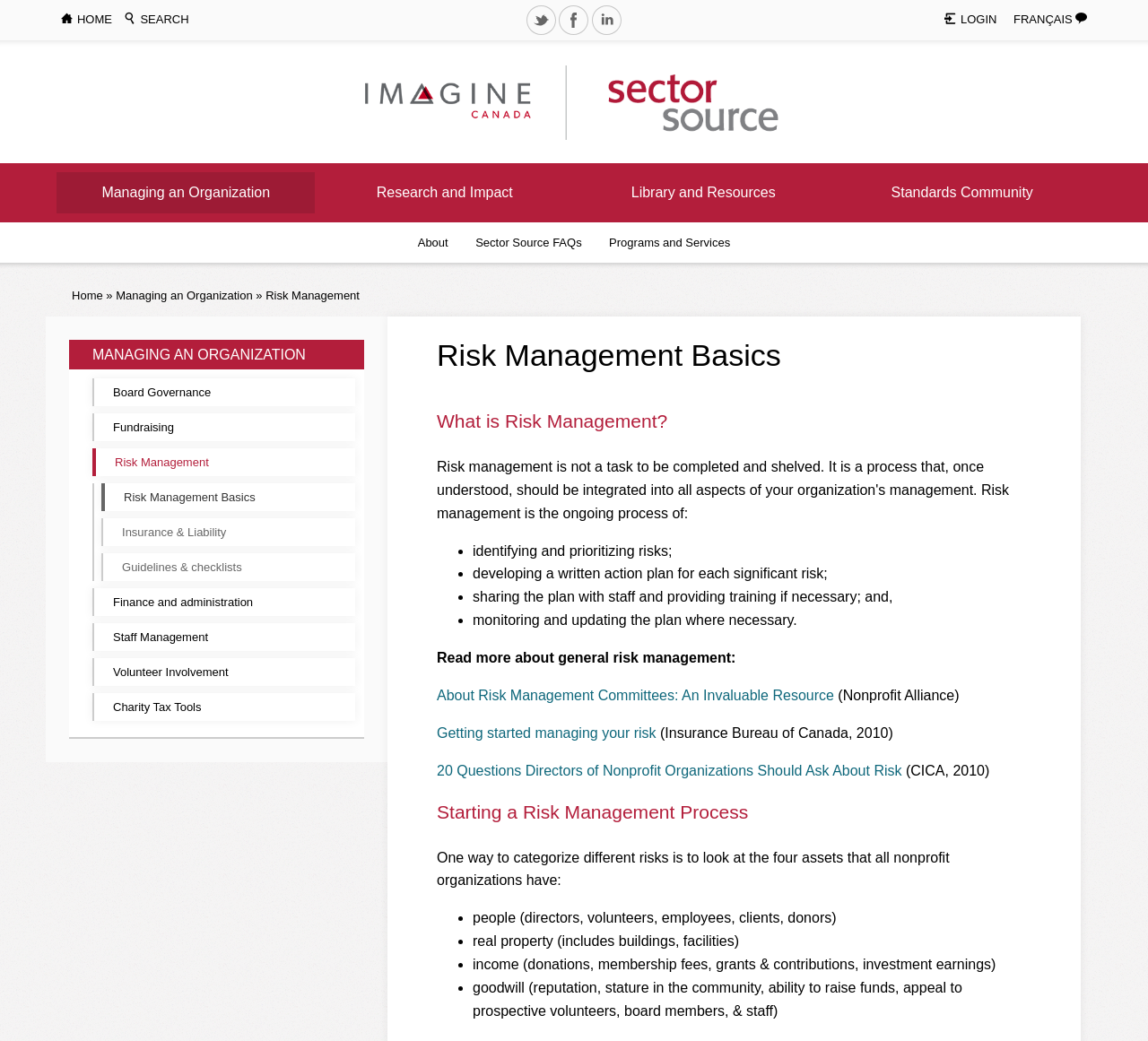Please locate the bounding box coordinates of the element that needs to be clicked to achieve the following instruction: "Login to the website". The coordinates should be four float numbers between 0 and 1, i.e., [left, top, right, bottom].

[0.819, 0.005, 0.872, 0.032]